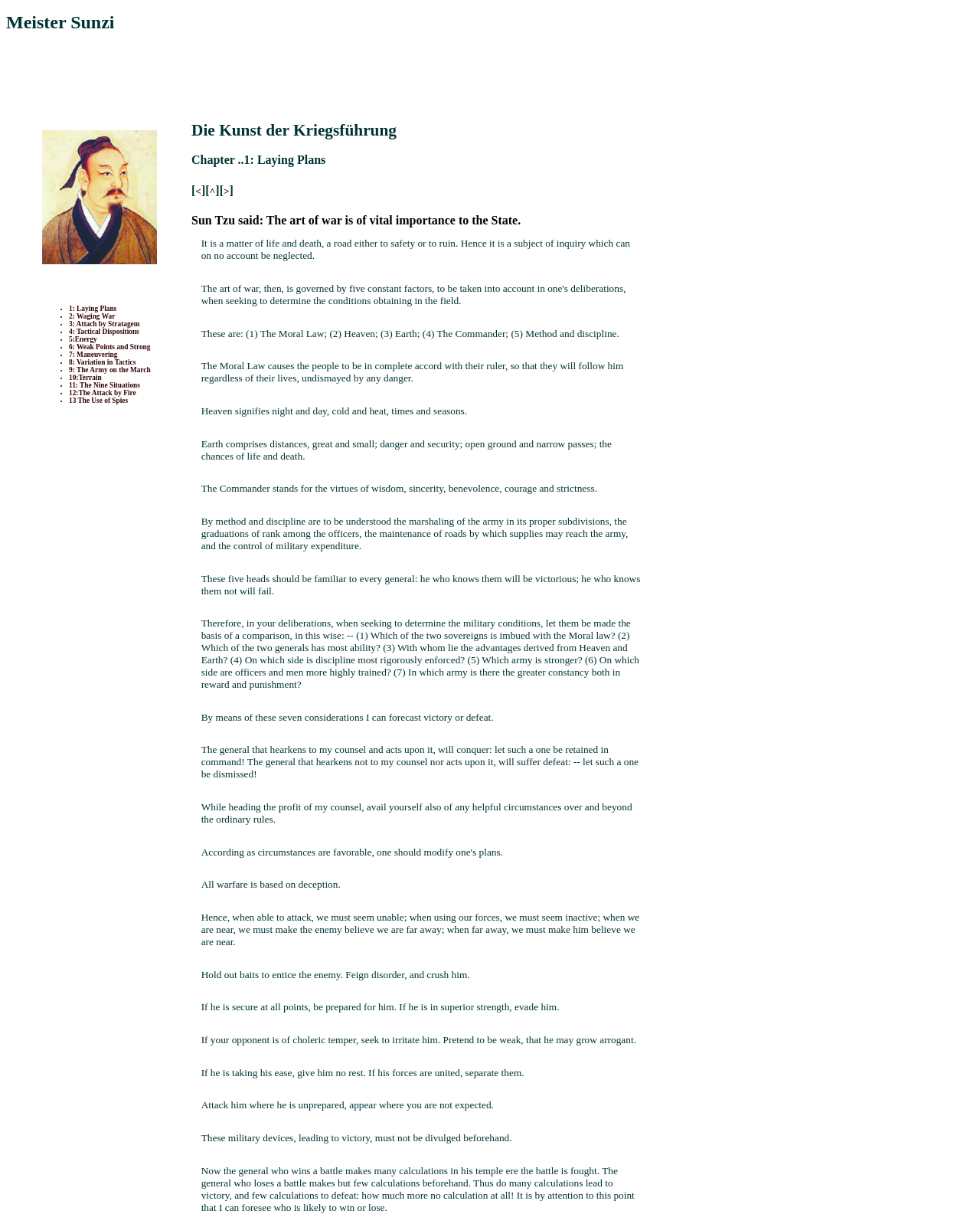Locate the bounding box of the UI element defined by this description: "13 The Use of Spies". The coordinates should be given as four float numbers between 0 and 1, formatted as [left, top, right, bottom].

[0.07, 0.327, 0.131, 0.333]